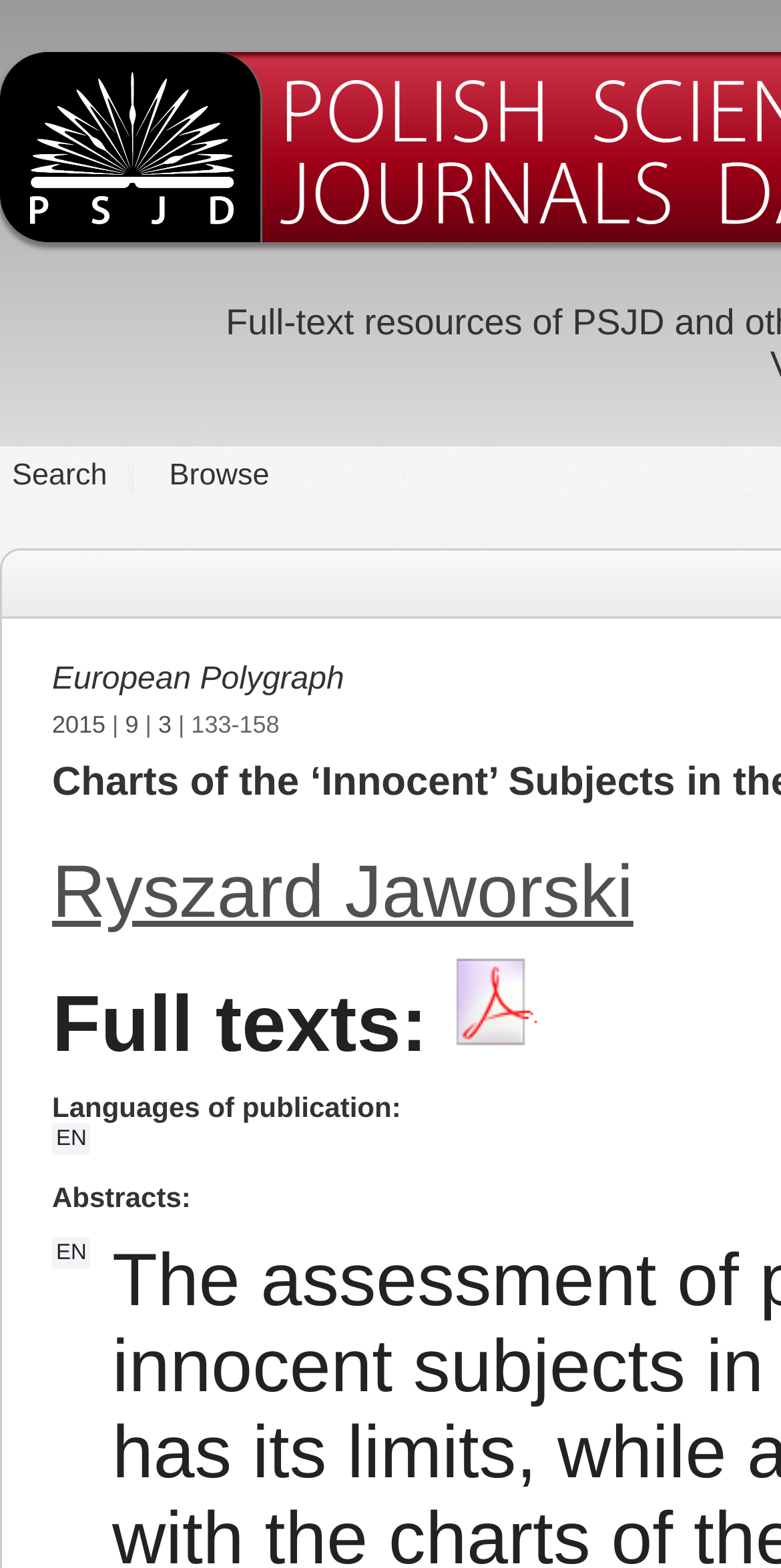Find the bounding box coordinates of the area that needs to be clicked in order to achieve the following instruction: "Read the abstract". The coordinates should be specified as four float numbers between 0 and 1, i.e., [left, top, right, bottom].

[0.067, 0.754, 0.232, 0.774]